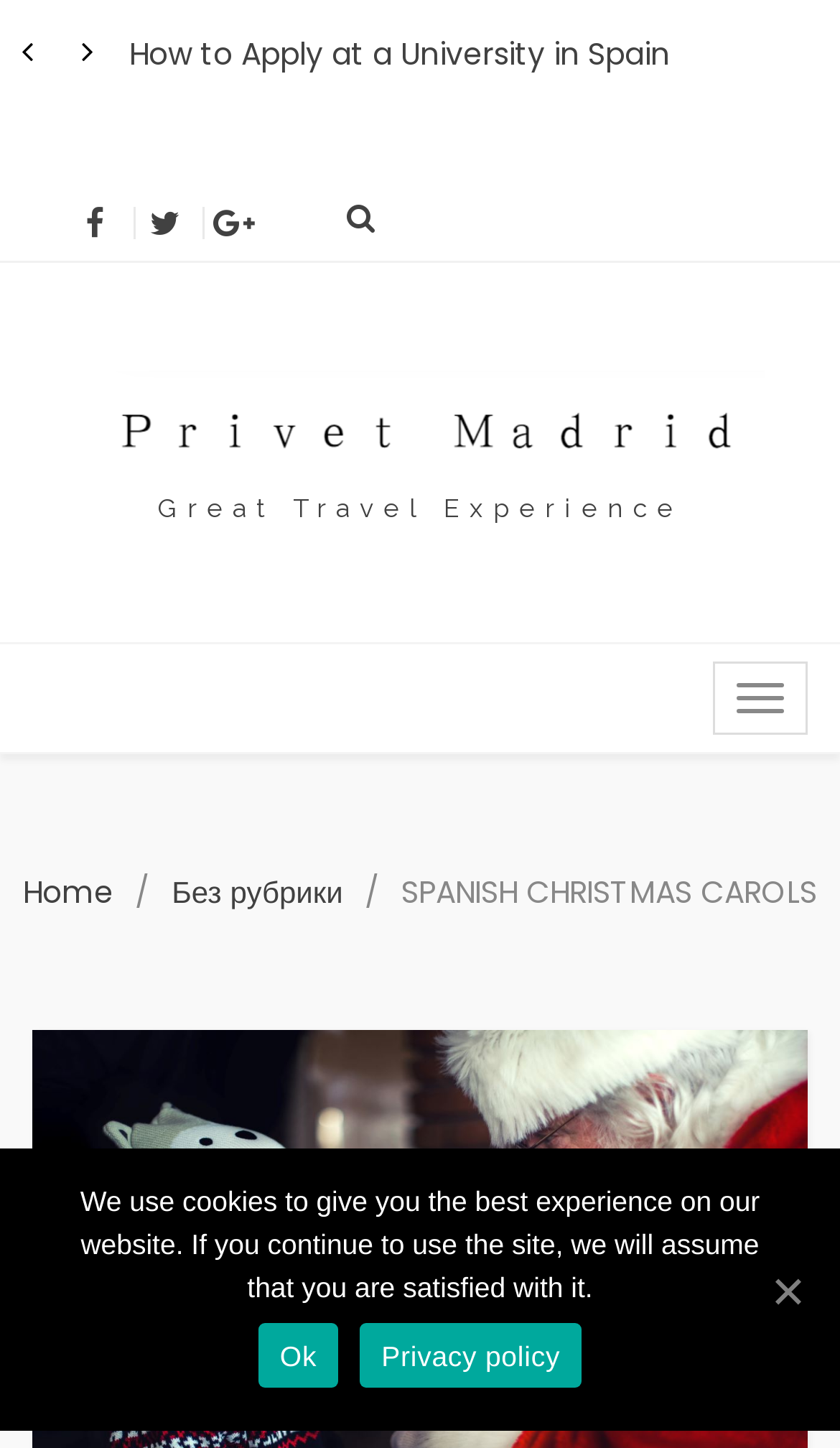Examine the screenshot and answer the question in as much detail as possible: What is the name of the website?

I found the name of the website by looking at the link element with the text 'Privetmadrid.com' which is also accompanied by an image with the same name, indicating that it is the website's logo.